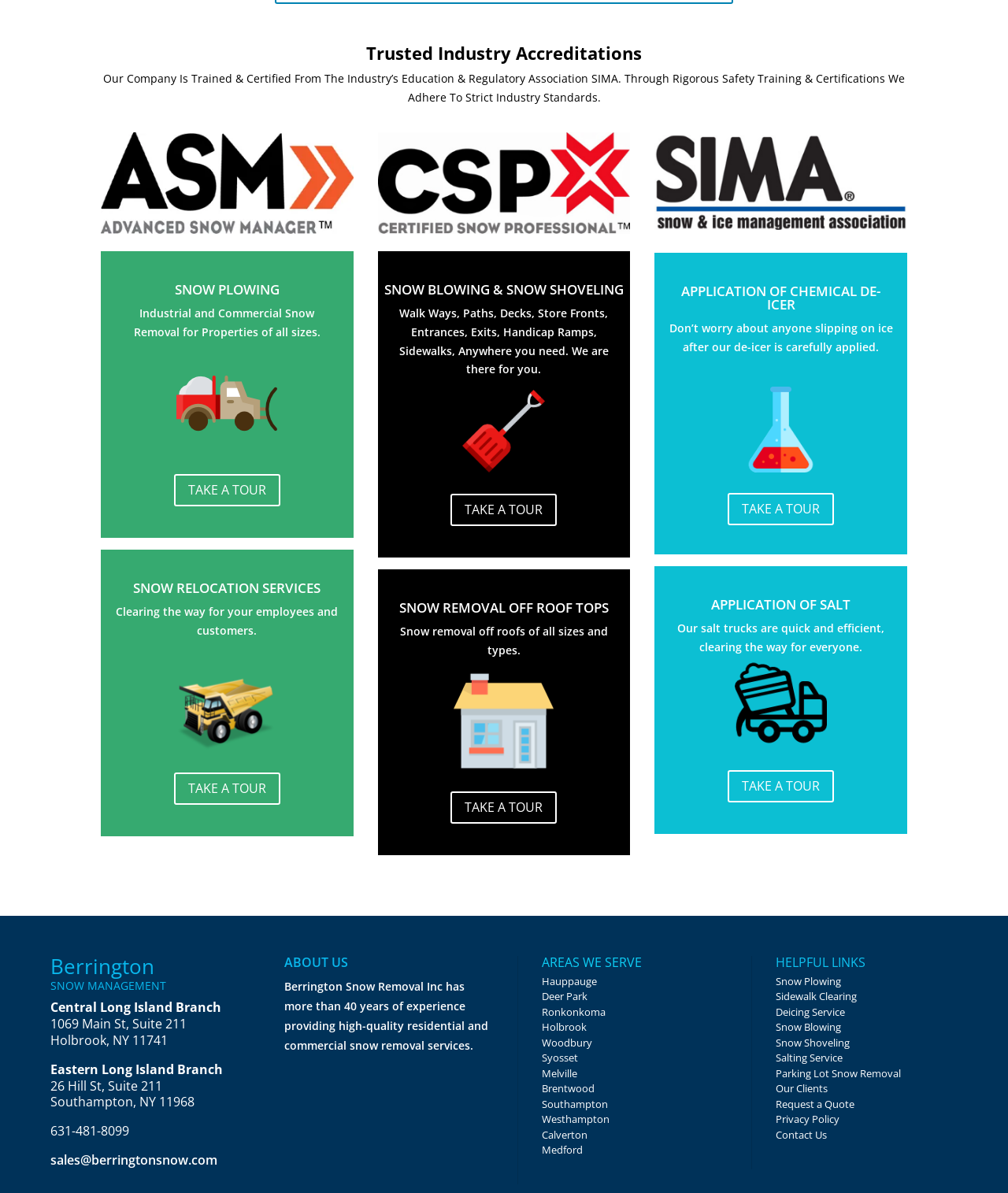Please provide a short answer using a single word or phrase for the question:
How can I contact the company?

Phone or email